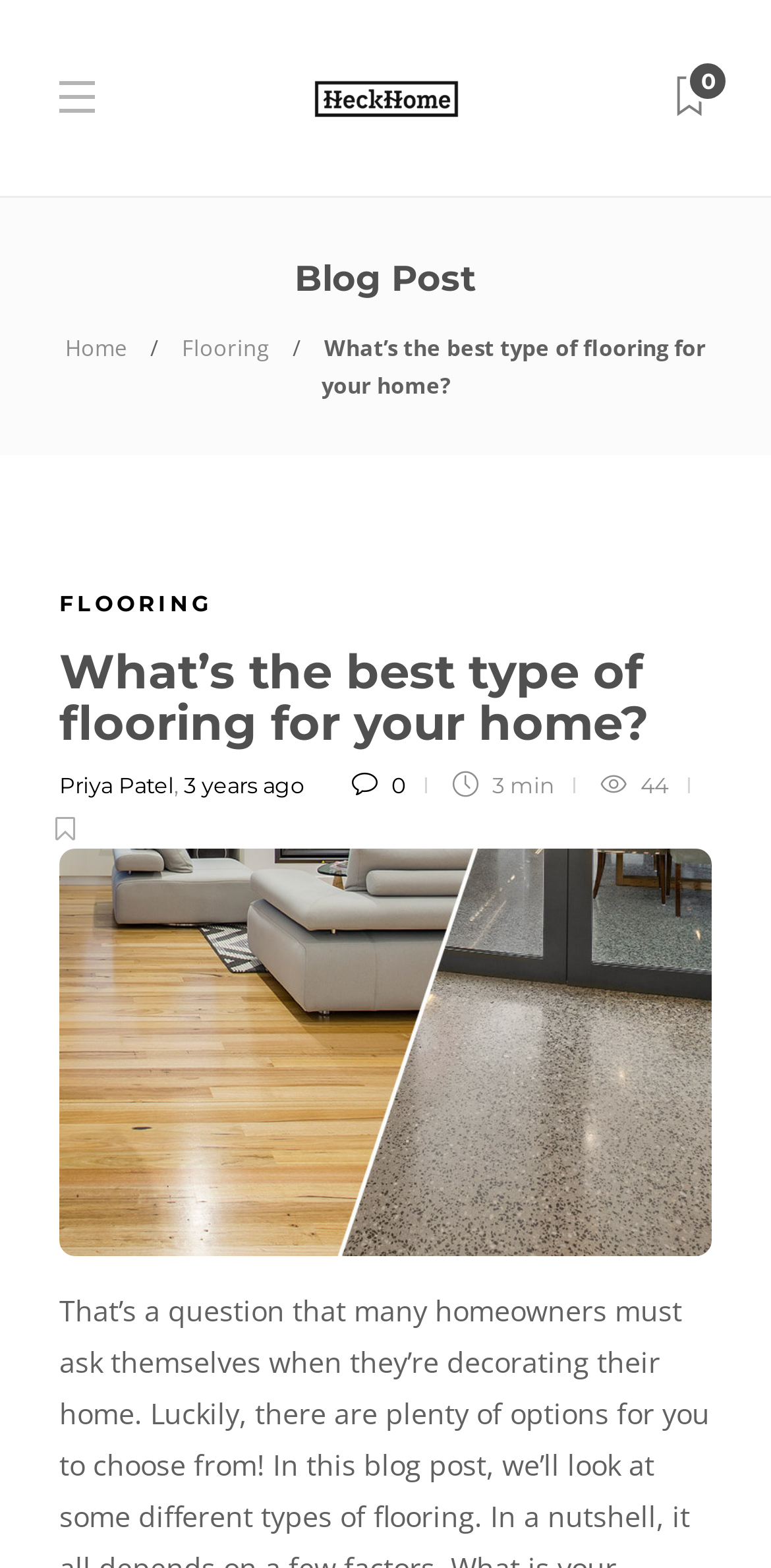Identify the bounding box coordinates of the section that should be clicked to achieve the task described: "read the blog post".

[0.417, 0.212, 0.915, 0.254]